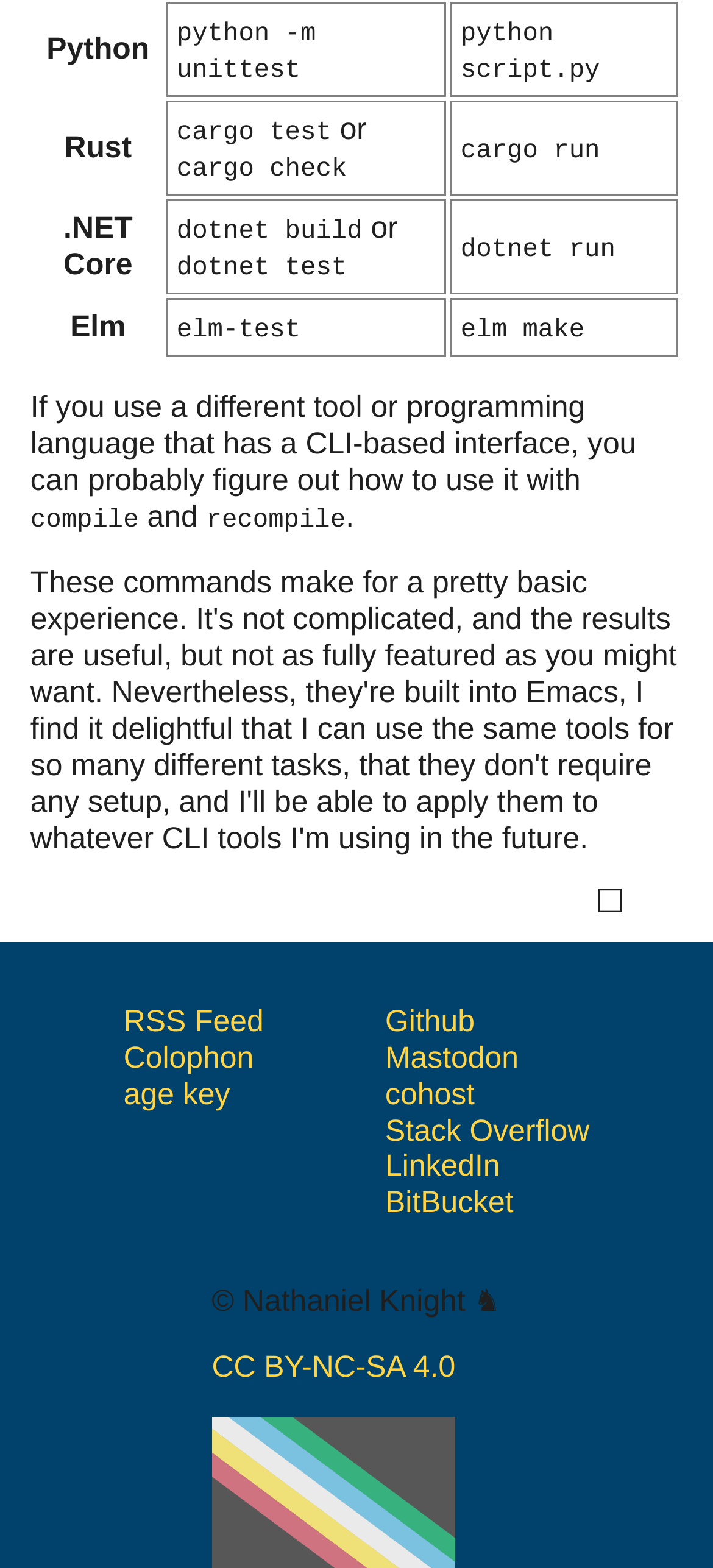What is the command to run a Python script? Observe the screenshot and provide a one-word or short phrase answer.

python script.py